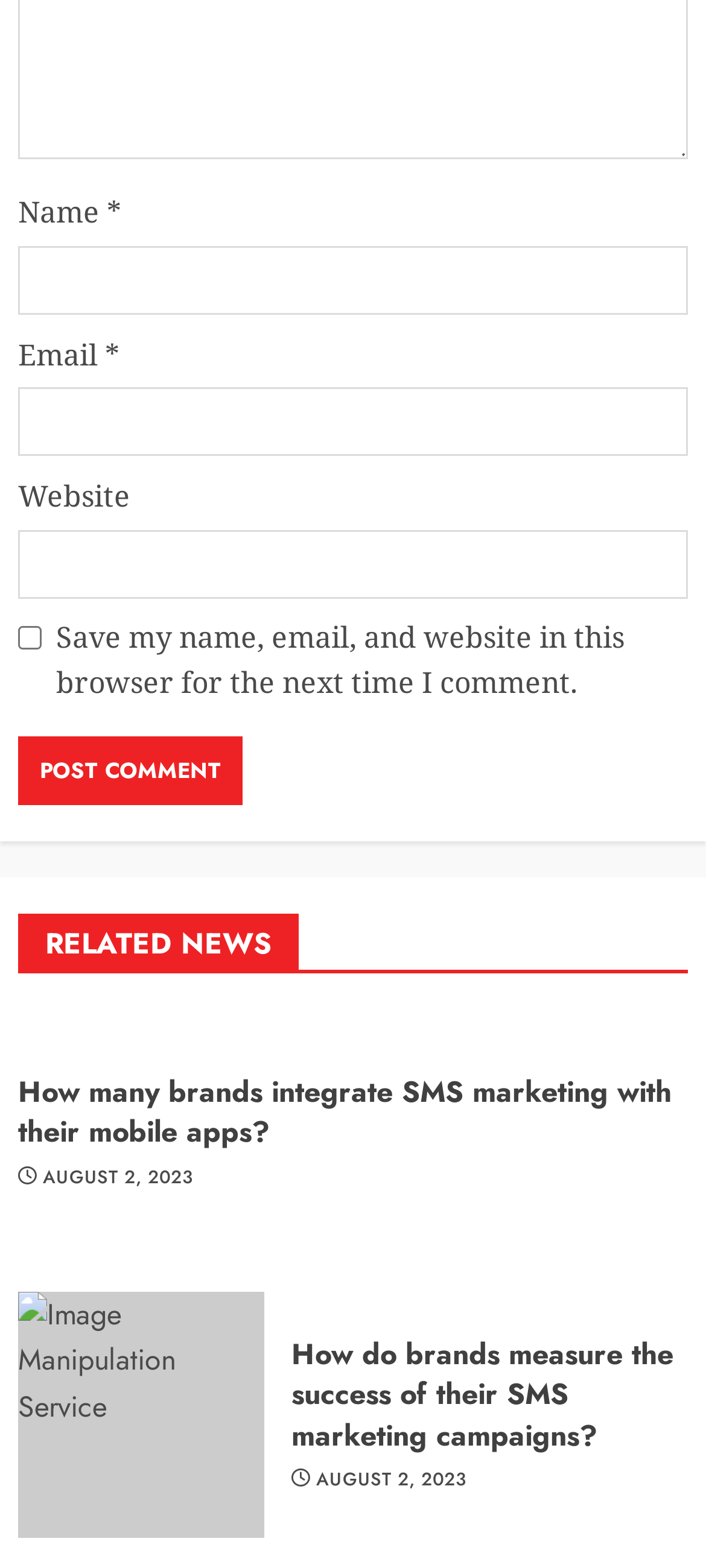Pinpoint the bounding box coordinates of the clickable area necessary to execute the following instruction: "Check the box to save your information". The coordinates should be given as four float numbers between 0 and 1, namely [left, top, right, bottom].

[0.026, 0.399, 0.059, 0.414]